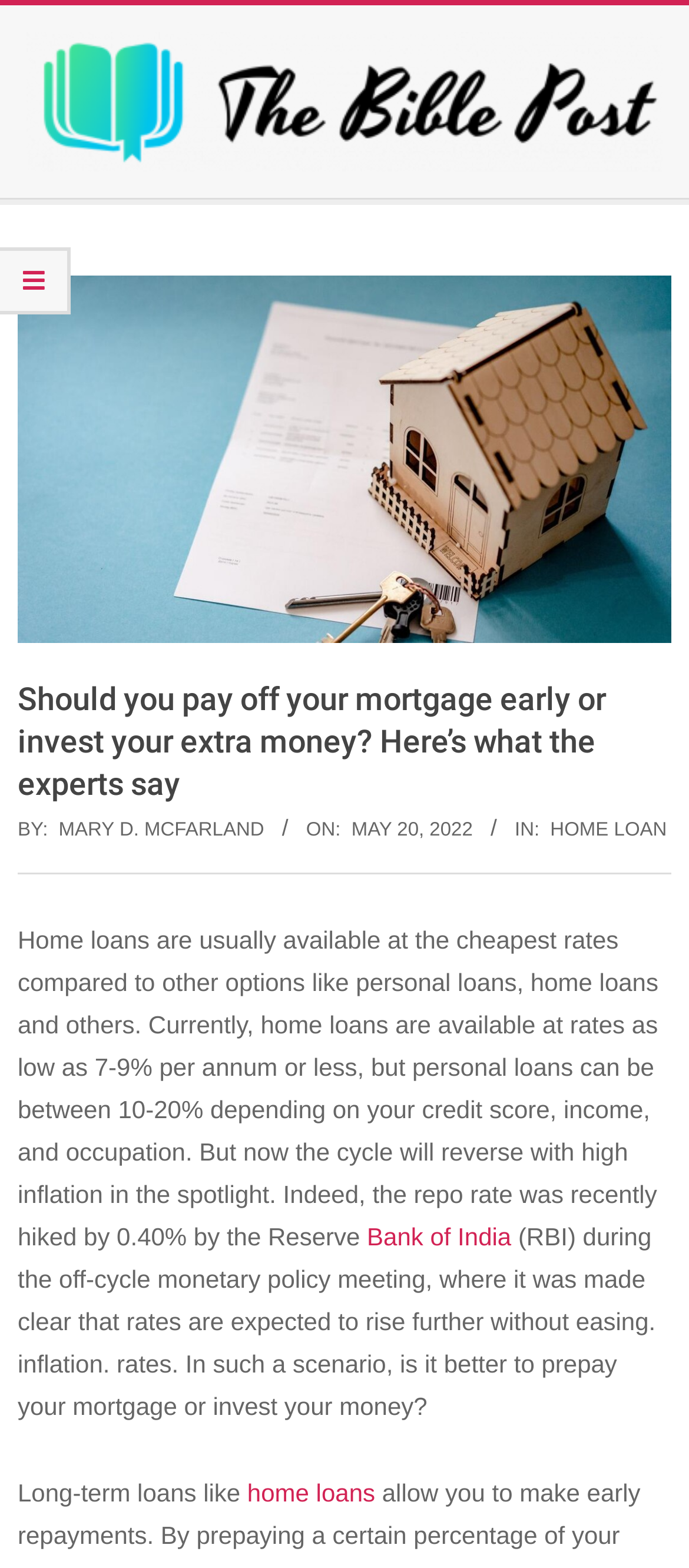Please provide the bounding box coordinates for the UI element as described: "betflix". The coordinates must be four floats between 0 and 1, represented as [left, top, right, bottom].

None